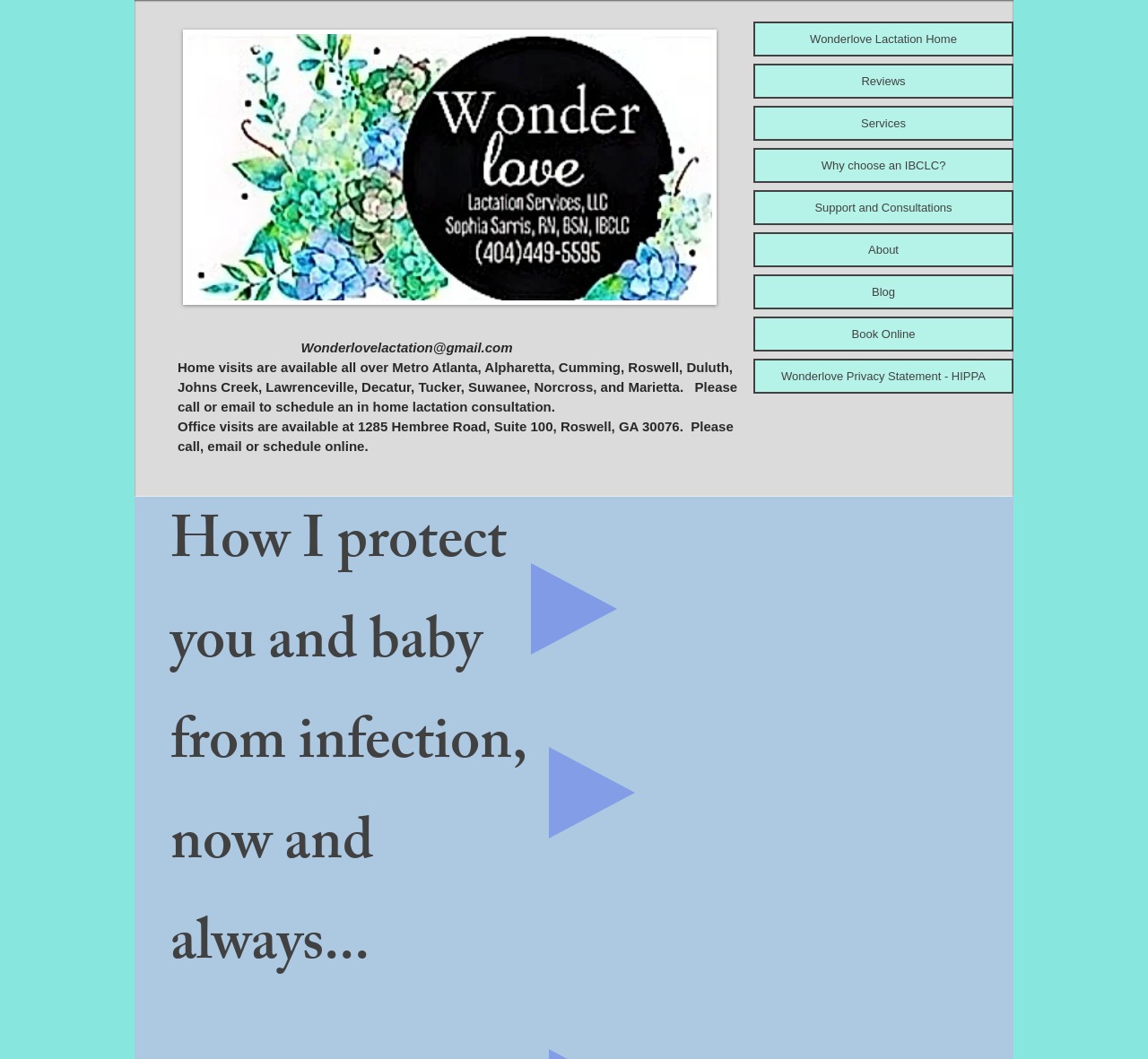What areas are served by Wonderlove Lactation?
Provide an in-depth and detailed explanation in response to the question.

The webpage mentions that home visits are available all over Metro Atlanta, as well as in surrounding areas such as Alpharetta, Cumming, Roswell, Duluth, Johns Creek, Lawrenceville, Decatur, Tucker, Suwanee, Norcross, and Marietta.